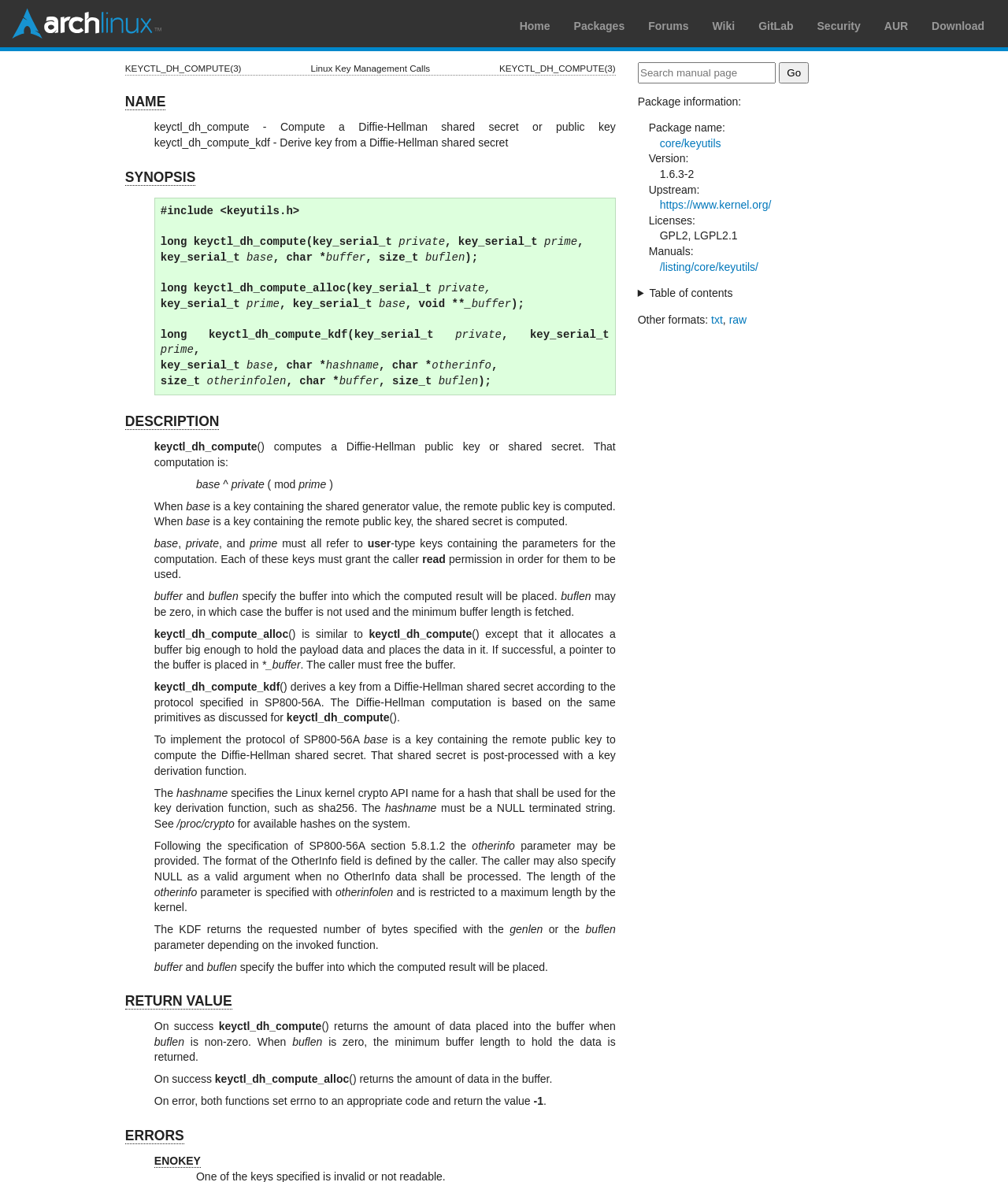Give a detailed account of the webpage, highlighting key information.

The webpage is about the manual page for `keyctl_dh_compute(3)` from the Arch manual pages. At the top, there are several links to other Arch Linux resources, including the home page, packages, forums, wiki, GitLab, security, AUR, and download.

Below the links, there is a table with three columns, containing the title "KEYCTL_DH_COMPUTE(3)" and two descriptions: "Linux Key Management Calls" and another "KEYCTL_DH_COMPUTE(3)".

The main content of the page is divided into several sections. The first section is titled "NAME" and contains a brief description of the `keyctl_dh_compute` function. The second section is titled "SYNOPSIS" and provides the function's syntax, including the parameters and return type.

The next section is titled "DESCRIPTION" and provides a detailed description of the `keyctl_dh_compute` function, including its purpose, parameters, and return values. This section also contains a list of details about the function's behavior, including the computation of a Diffie-Hellman public key or shared secret.

Throughout the page, there are several code snippets and technical terms related to key management and cryptography. The text is dense and technical, suggesting that the page is intended for an audience with a strong background in computer science and cryptography.